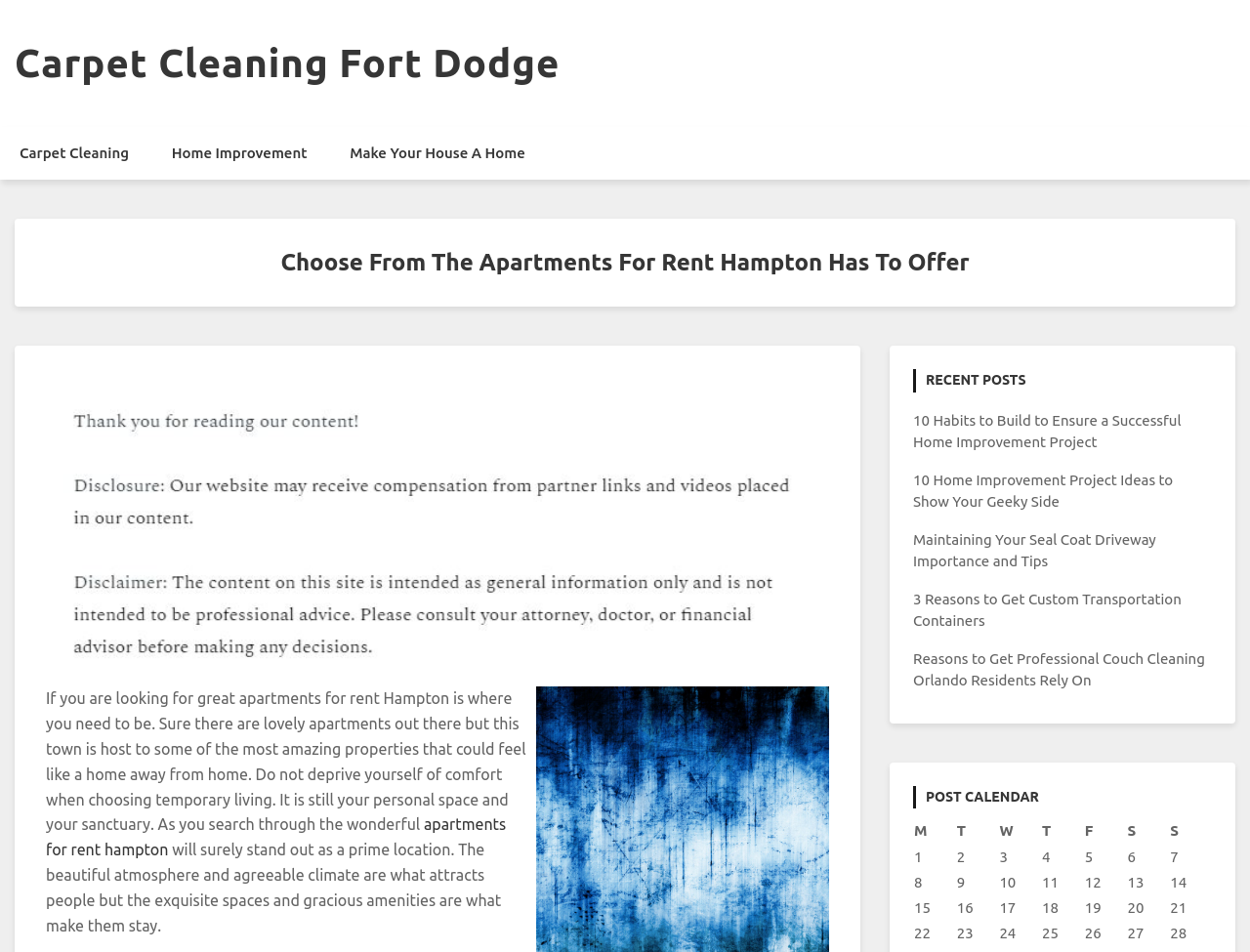Answer the question below in one word or phrase:
How many column headers are there in the 'POST CALENDAR' section?

7